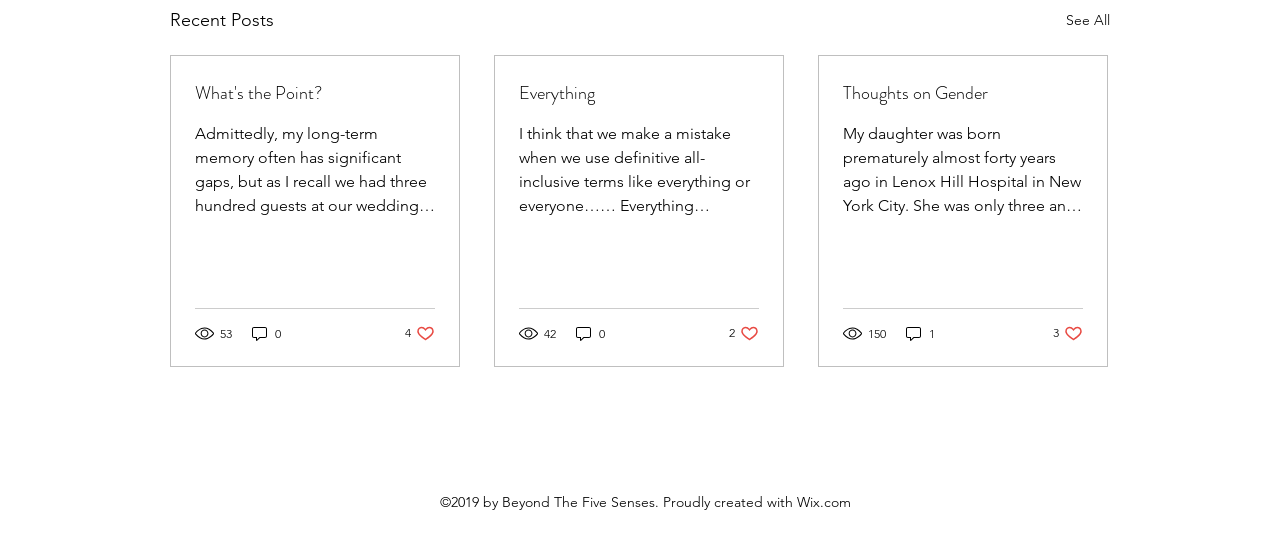Analyze the image and give a detailed response to the question:
How many views does the third article have?

The number of views for the third article can be found by looking at the generic element with the text '150 views' which is a child of the third article element.